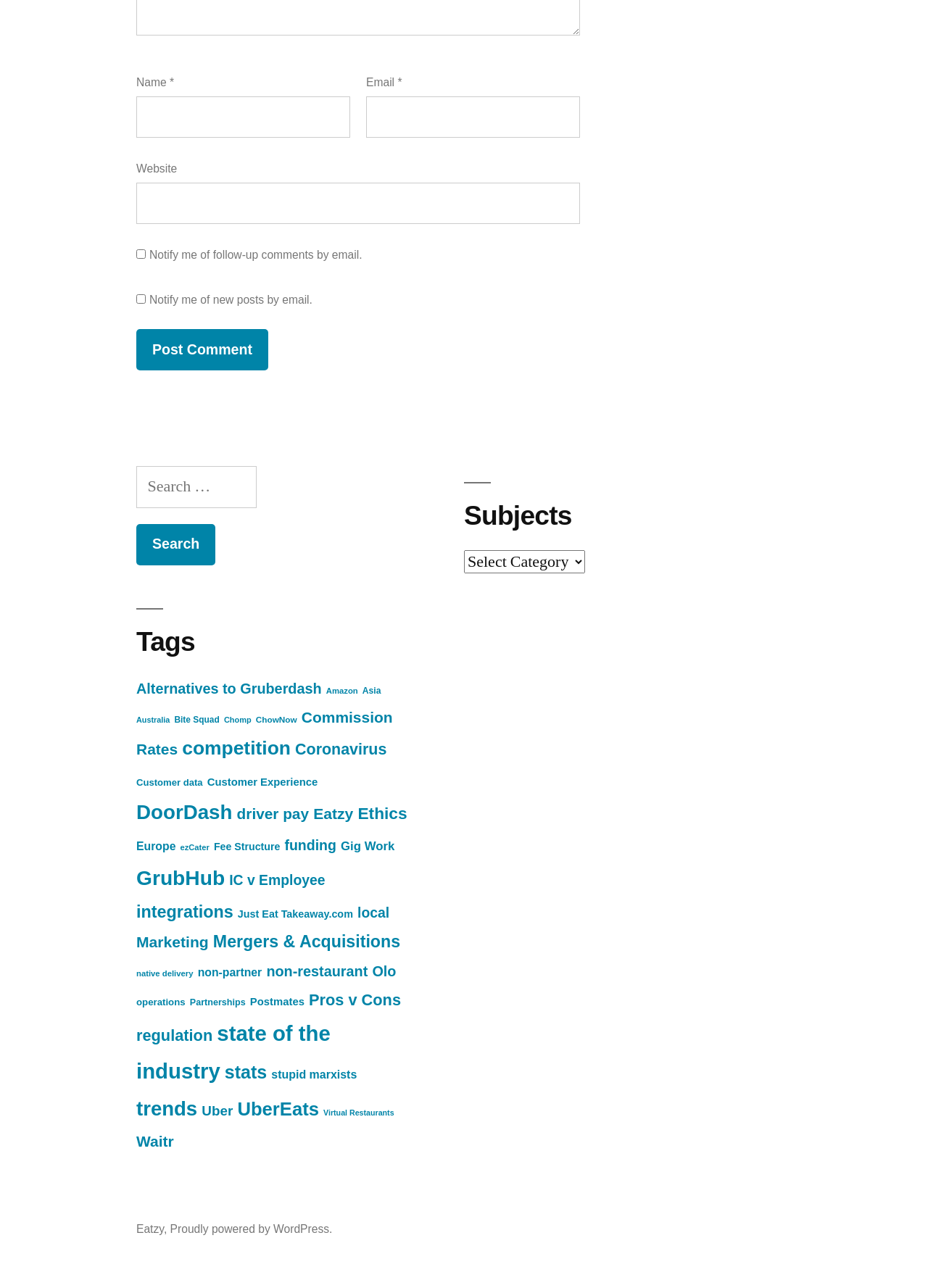Please identify the coordinates of the bounding box that should be clicked to fulfill this instruction: "Search for something".

[0.147, 0.362, 0.277, 0.394]